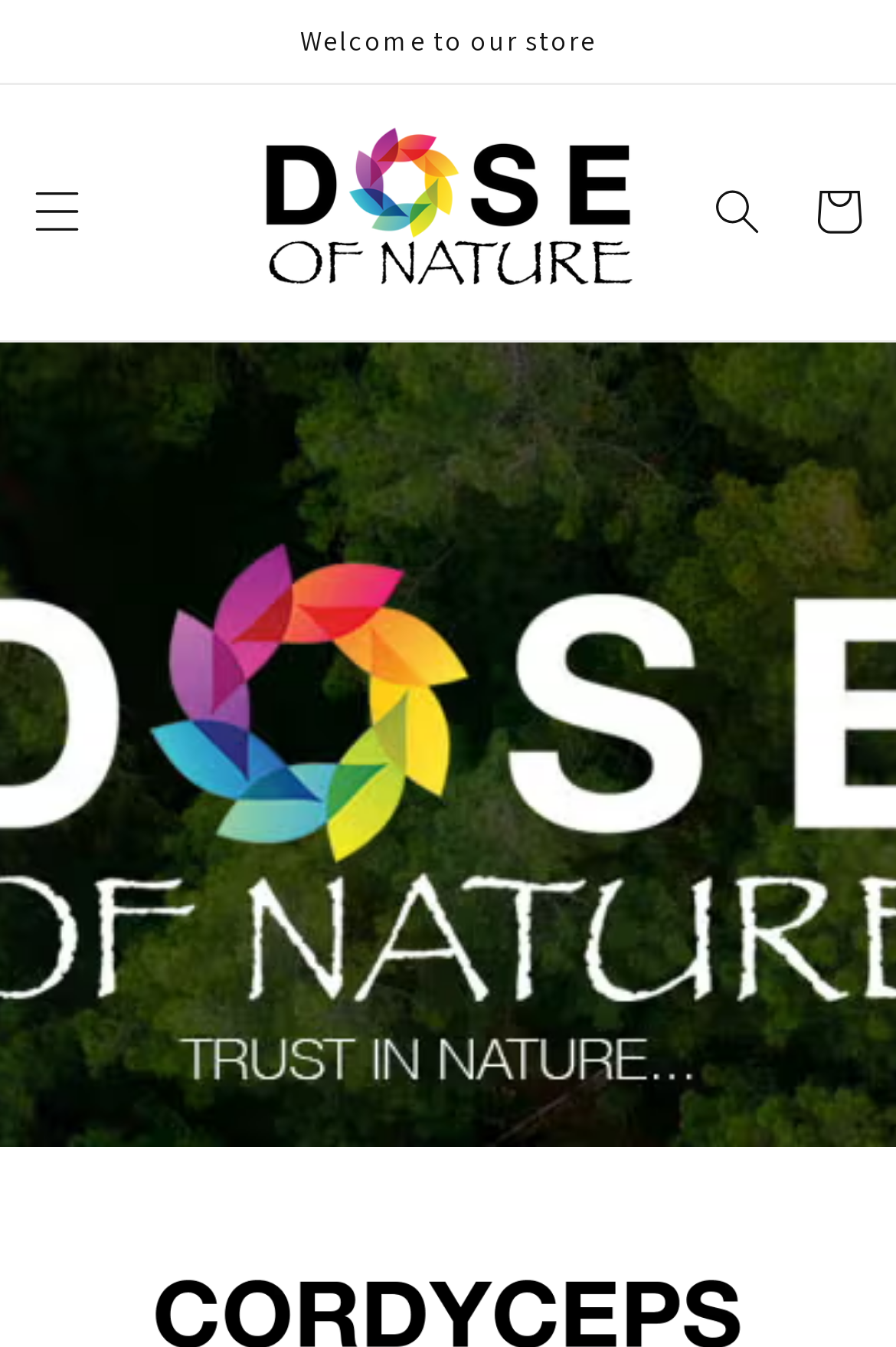Please answer the following question using a single word or phrase: 
What is the purpose of the button on the top right corner?

Search